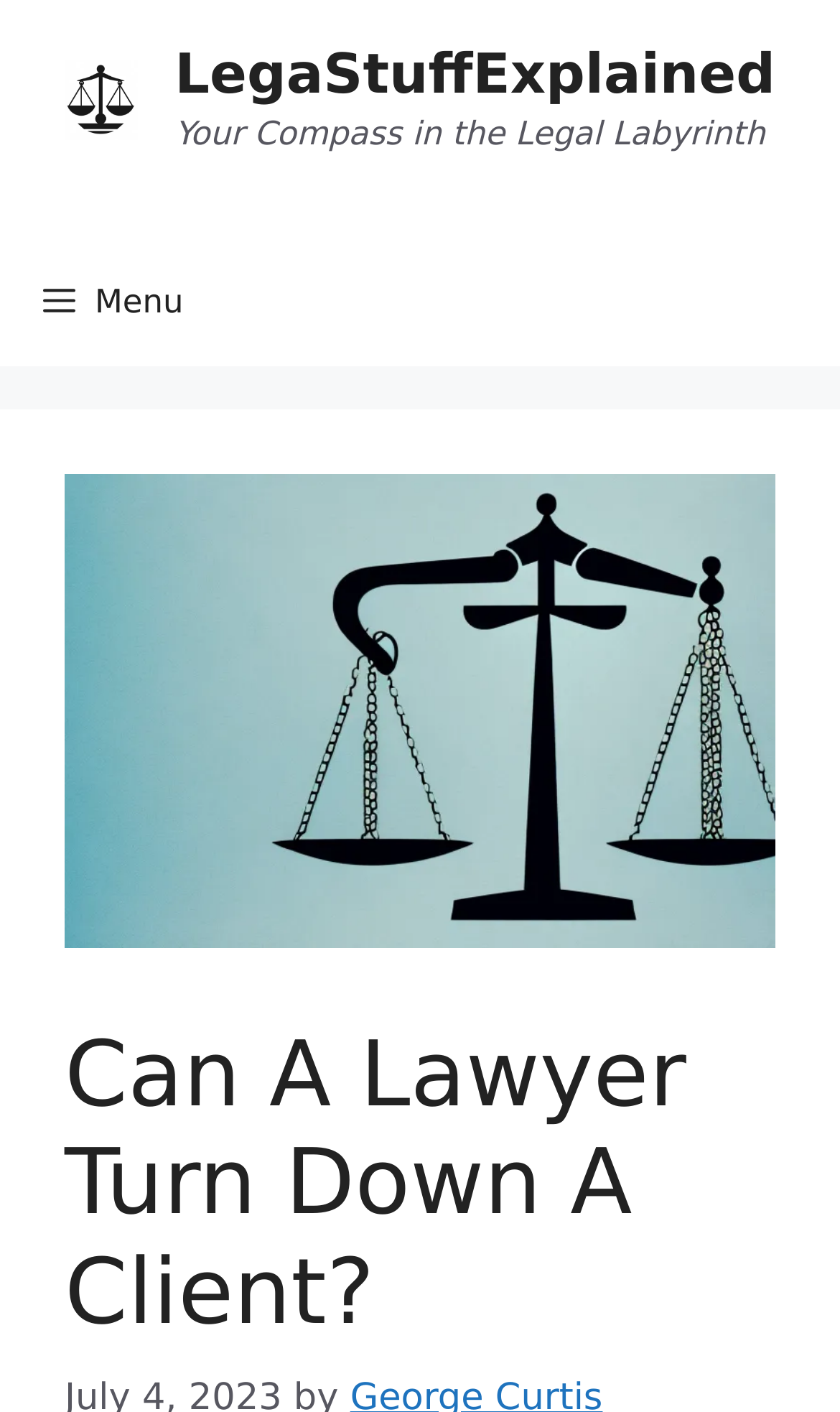Explain the features and main sections of the webpage comprehensively.

The webpage is an informative article that answers the question "Can a lawyer turn down a client?". At the top of the page, there is a banner that spans the entire width, containing a link to "LegaStuffExplained" with an accompanying image of the same name. Below the banner, there is a secondary link to "LegaStuffExplained" with a descriptive text "Your Compass in the Legal Labyrinth" to its right.

Underneath the banner, there is a navigation menu labeled "Primary" that takes up the full width of the page. The menu has a button labeled "Menu" on the left side, which is not expanded. To the right of the menu button, there is a large image of a scale of justice with a question mark hovering above it, taking up most of the page's width.

Above the image, there is a heading that repeats the title of the article, "Can A Lawyer Turn Down A Client?", which is centered on the page.